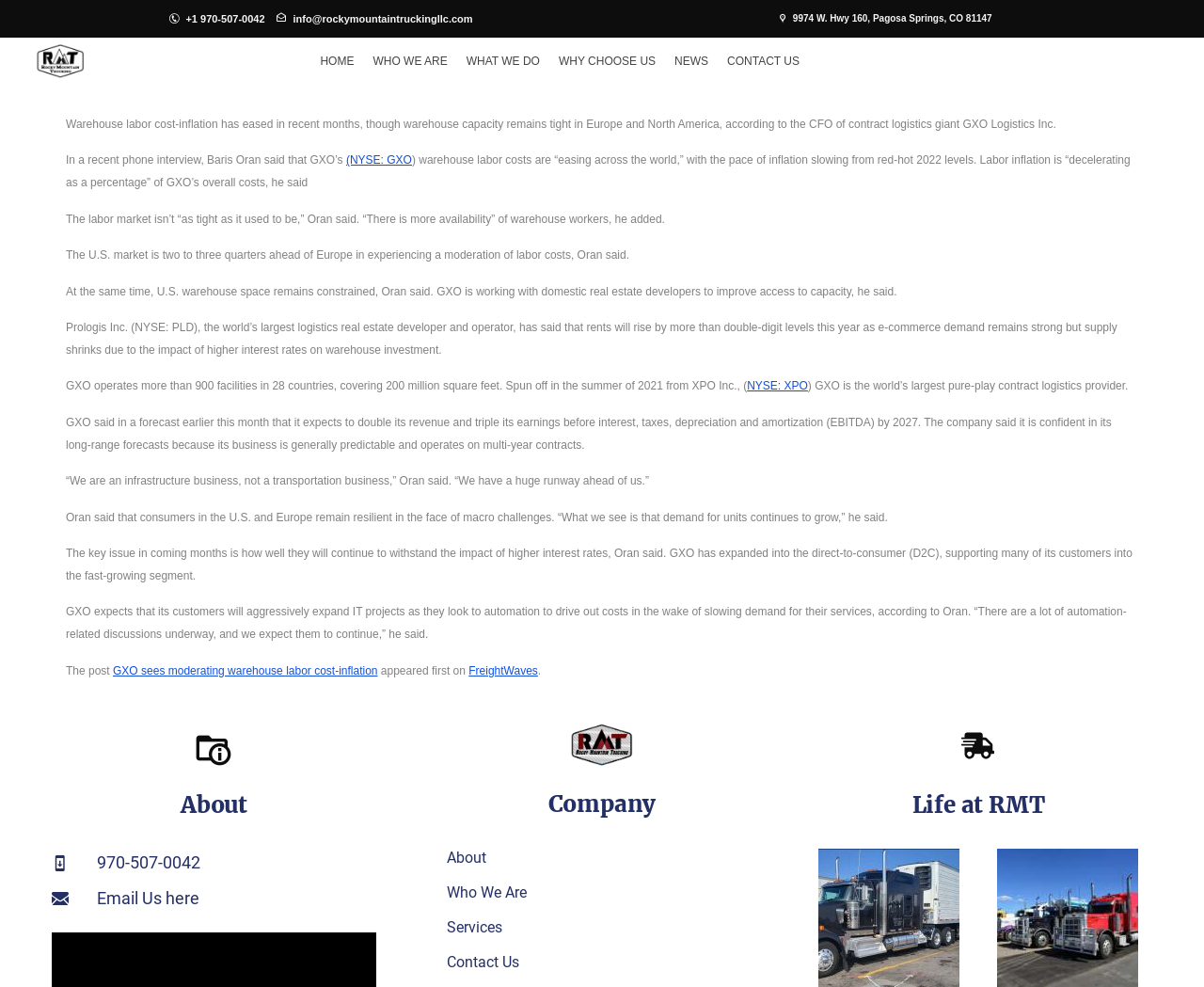What is the name of the logistics real estate developer mentioned in the article?
Based on the image, respond with a single word or phrase.

Prologis Inc.